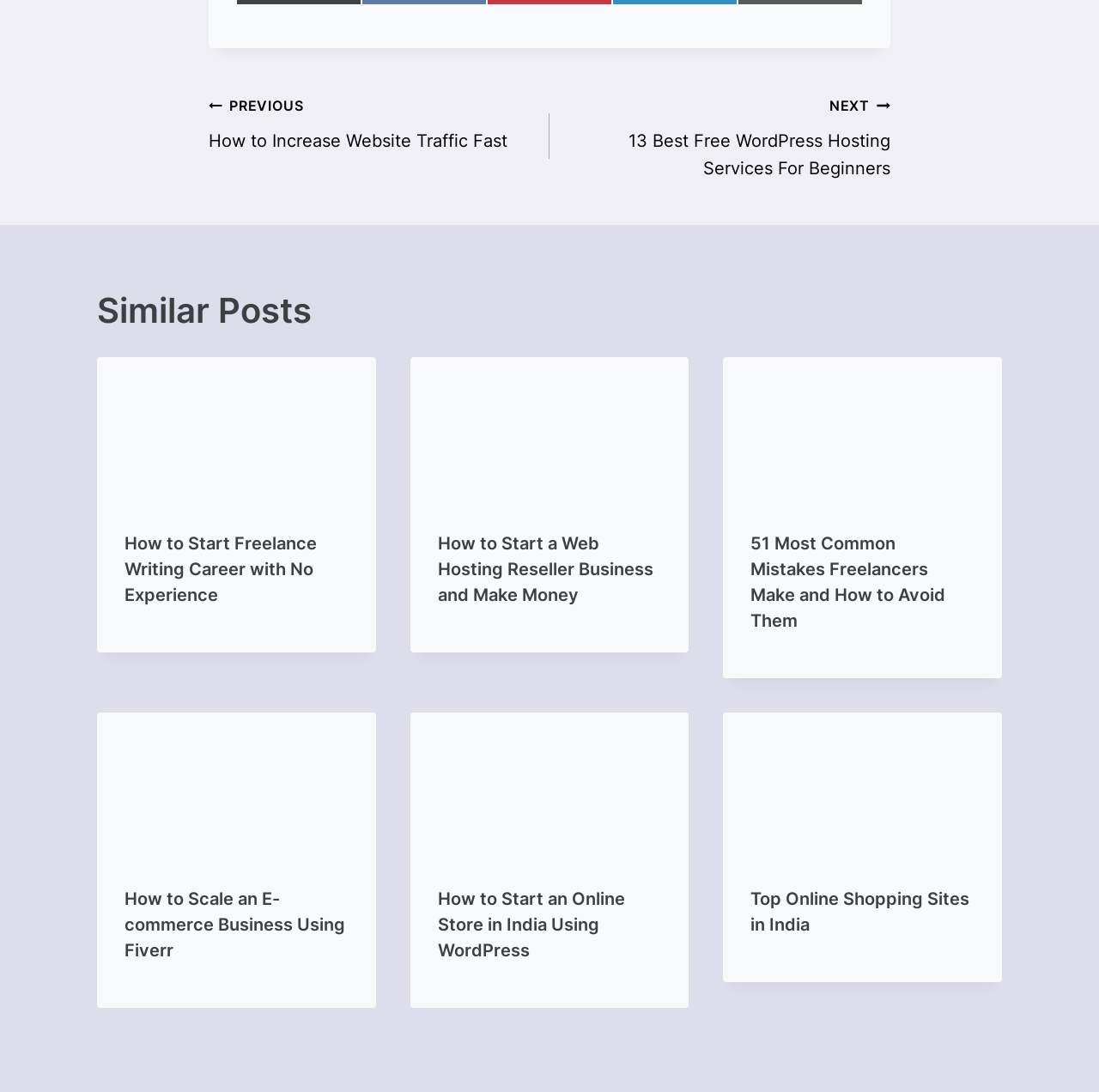From the image, can you give a detailed response to the question below:
What is the purpose of the 'Posts' navigation?

The 'Posts' navigation is located at the top of the webpage, and it contains links to previous and next posts, indicating that its purpose is to facilitate navigation between posts.